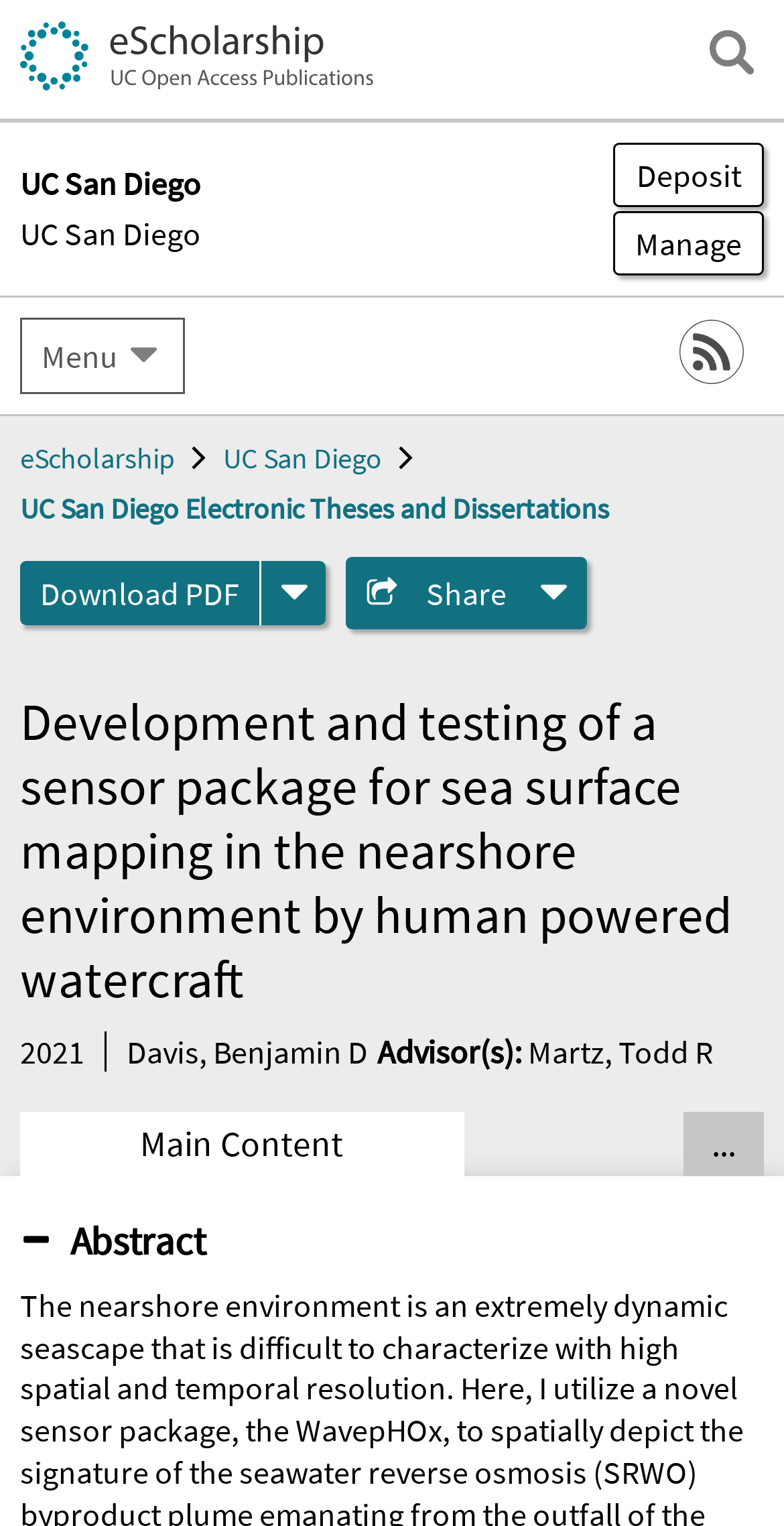What is the format of the downloadable file?
Based on the image, provide your answer in one word or phrase.

PDF